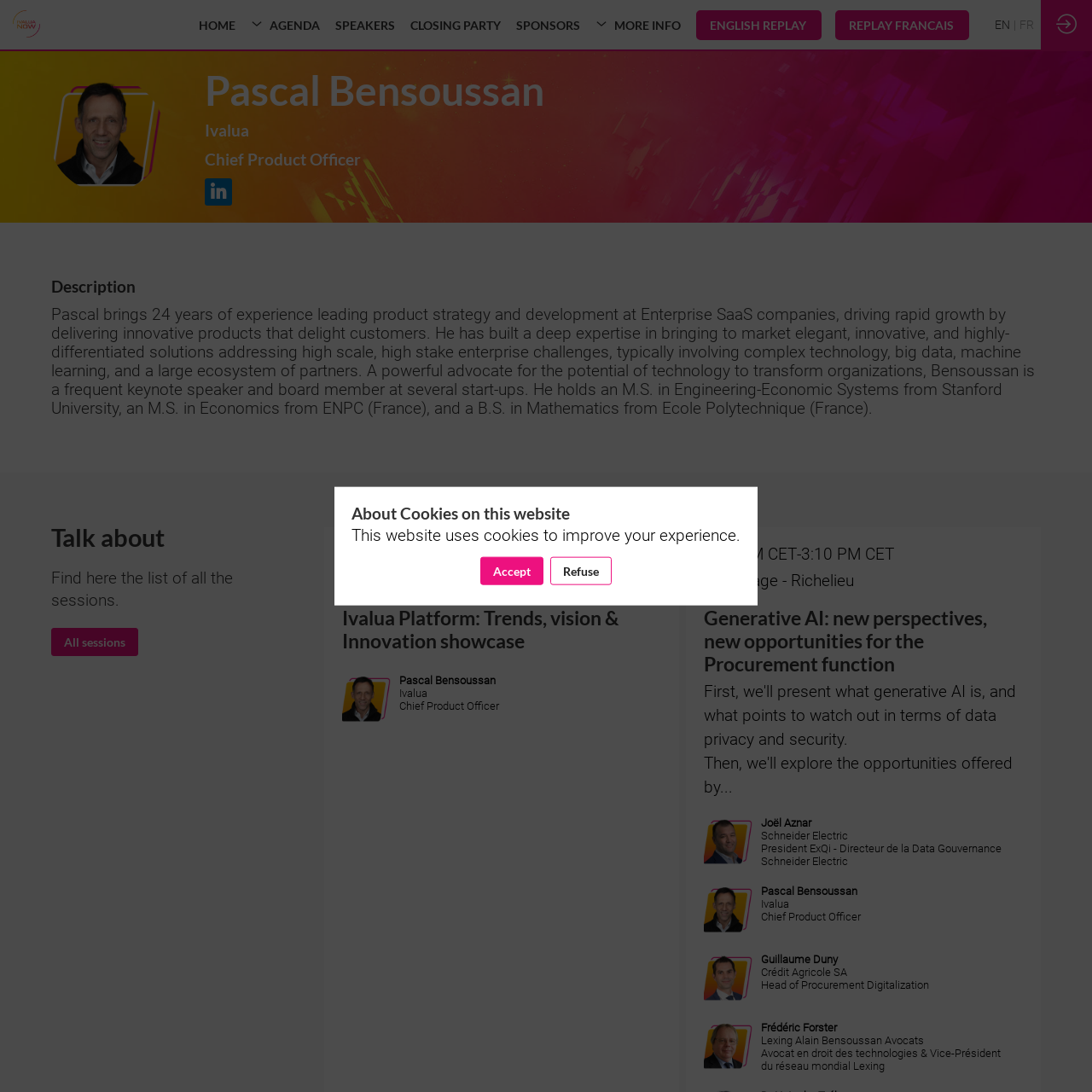What is the location of the event?
Answer the question with a detailed and thorough explanation.

I determined the answer by looking at the meta description of the webpage, which includes the address '10 Rue de la Chancellerie, 78000 Versailles, FRANCE', suggesting that the event is located at the Versailles Palais des Congrès.